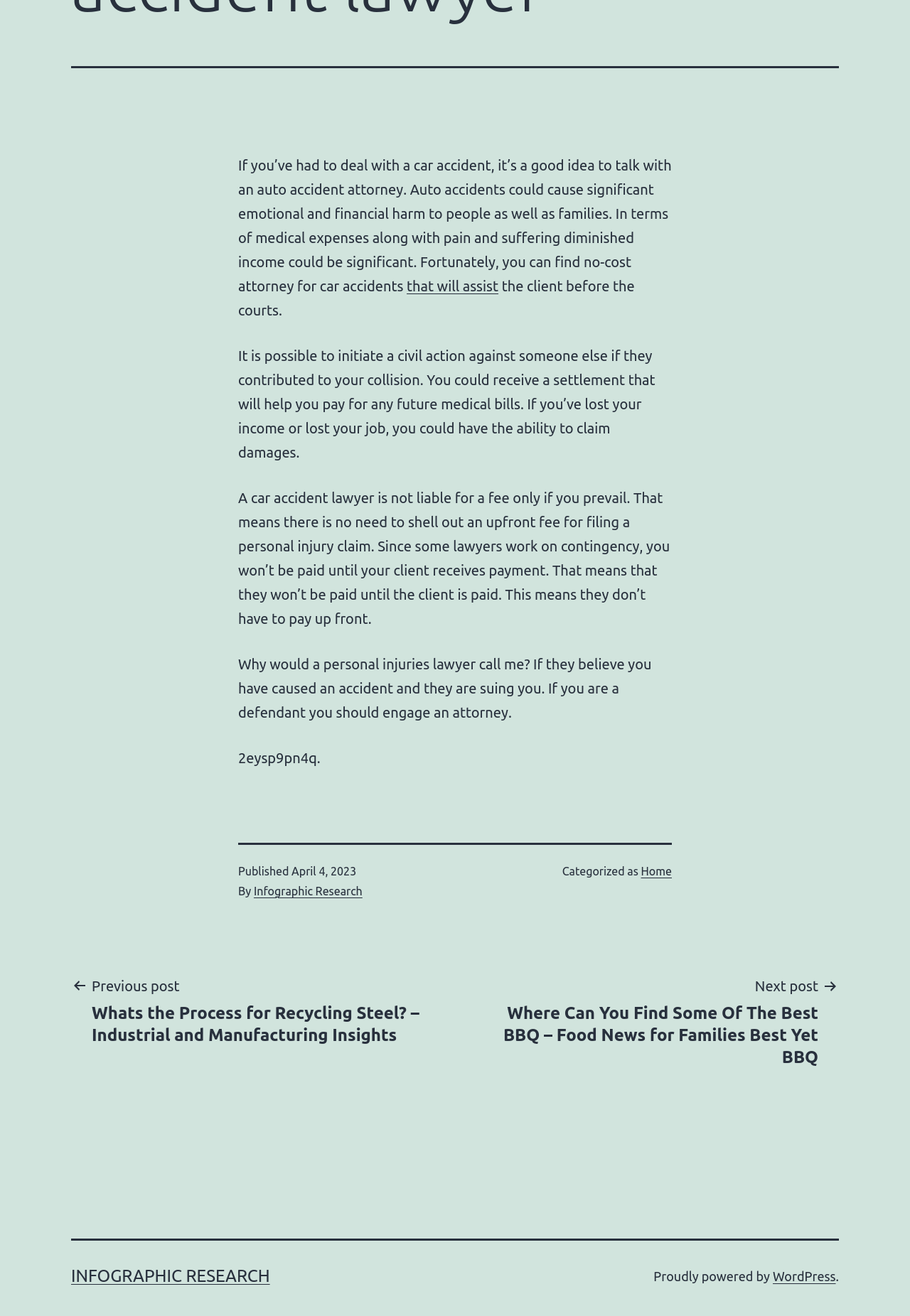Based on the element description "Infographic Research", predict the bounding box coordinates of the UI element.

[0.279, 0.672, 0.398, 0.682]